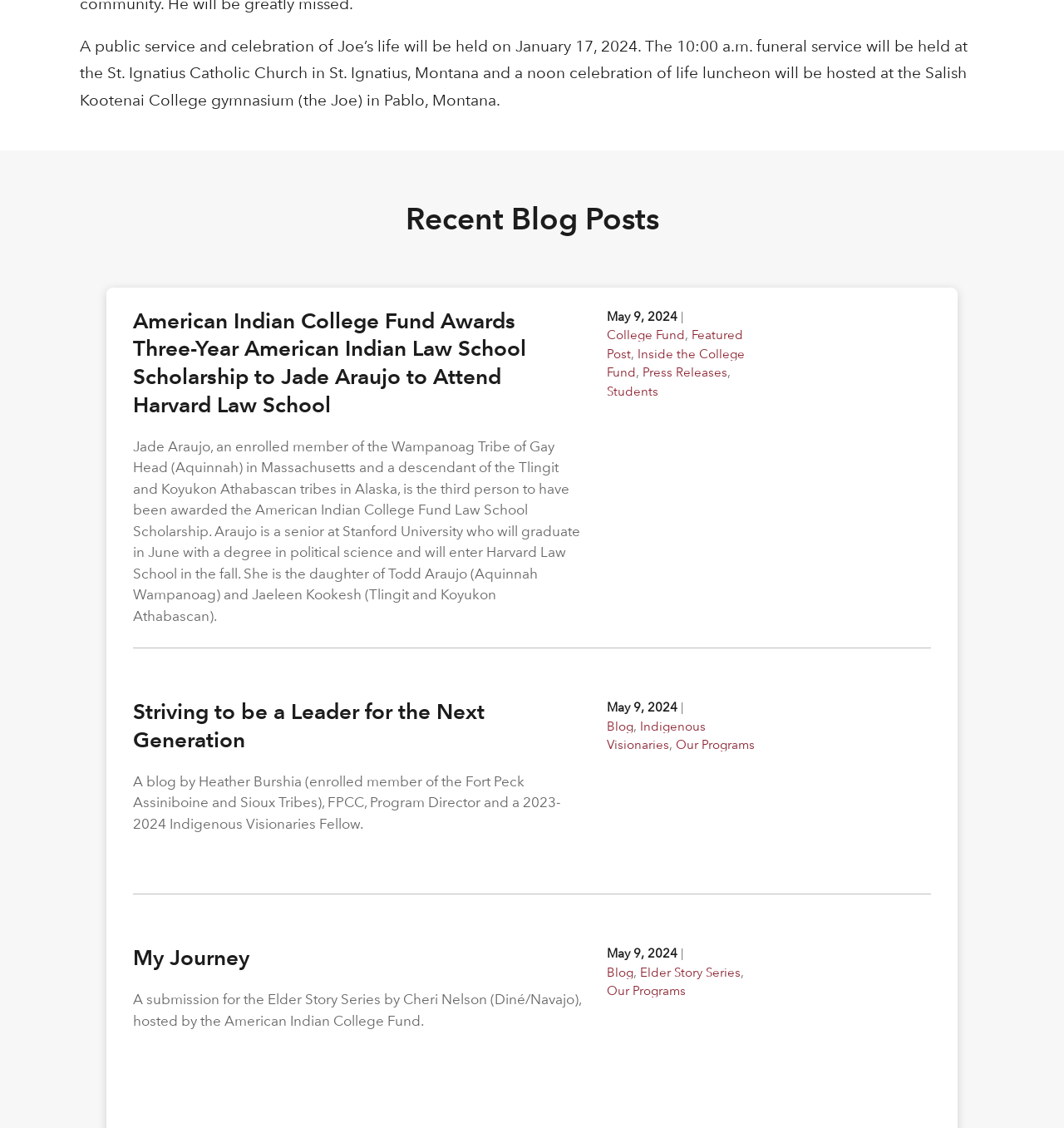Bounding box coordinates are specified in the format (top-left x, top-left y, bottom-right x, bottom-right y). All values are floating point numbers bounded between 0 and 1. Please provide the bounding box coordinate of the region this sentence describes: Inside the College Fund

[0.57, 0.306, 0.7, 0.337]